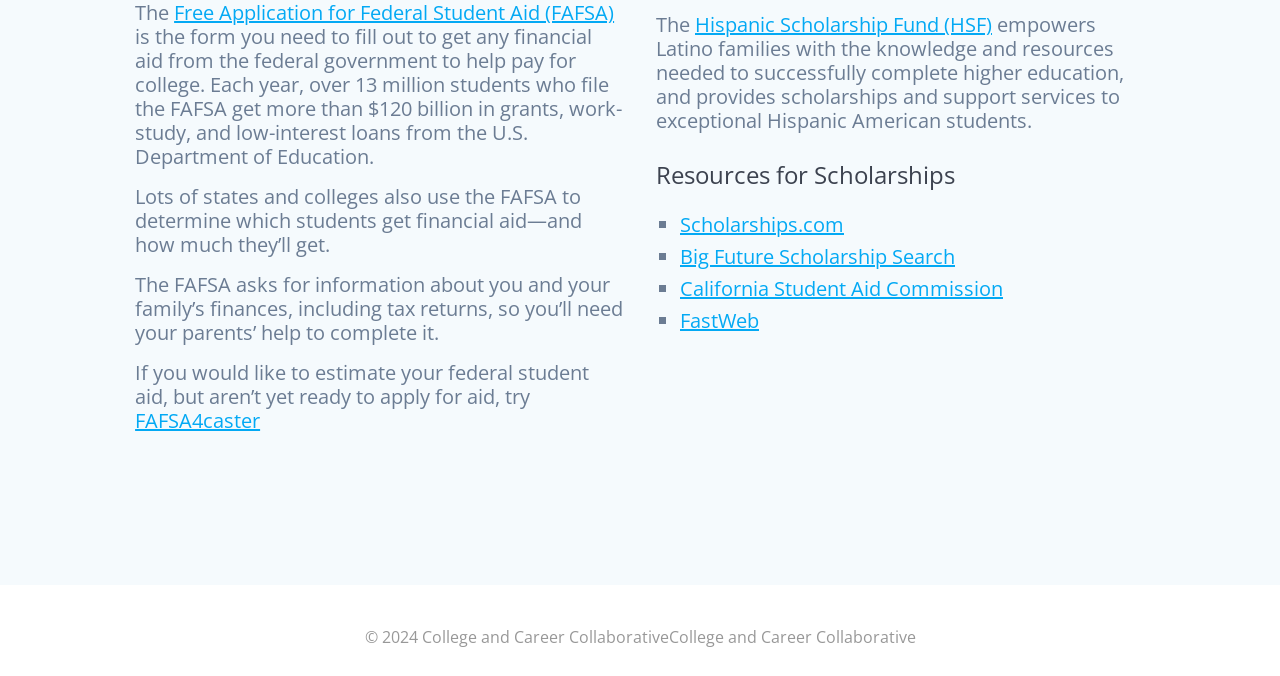What is the section 'Resources for Scholarships' about?
Please use the visual content to give a single word or phrase answer.

List of scholarship resources